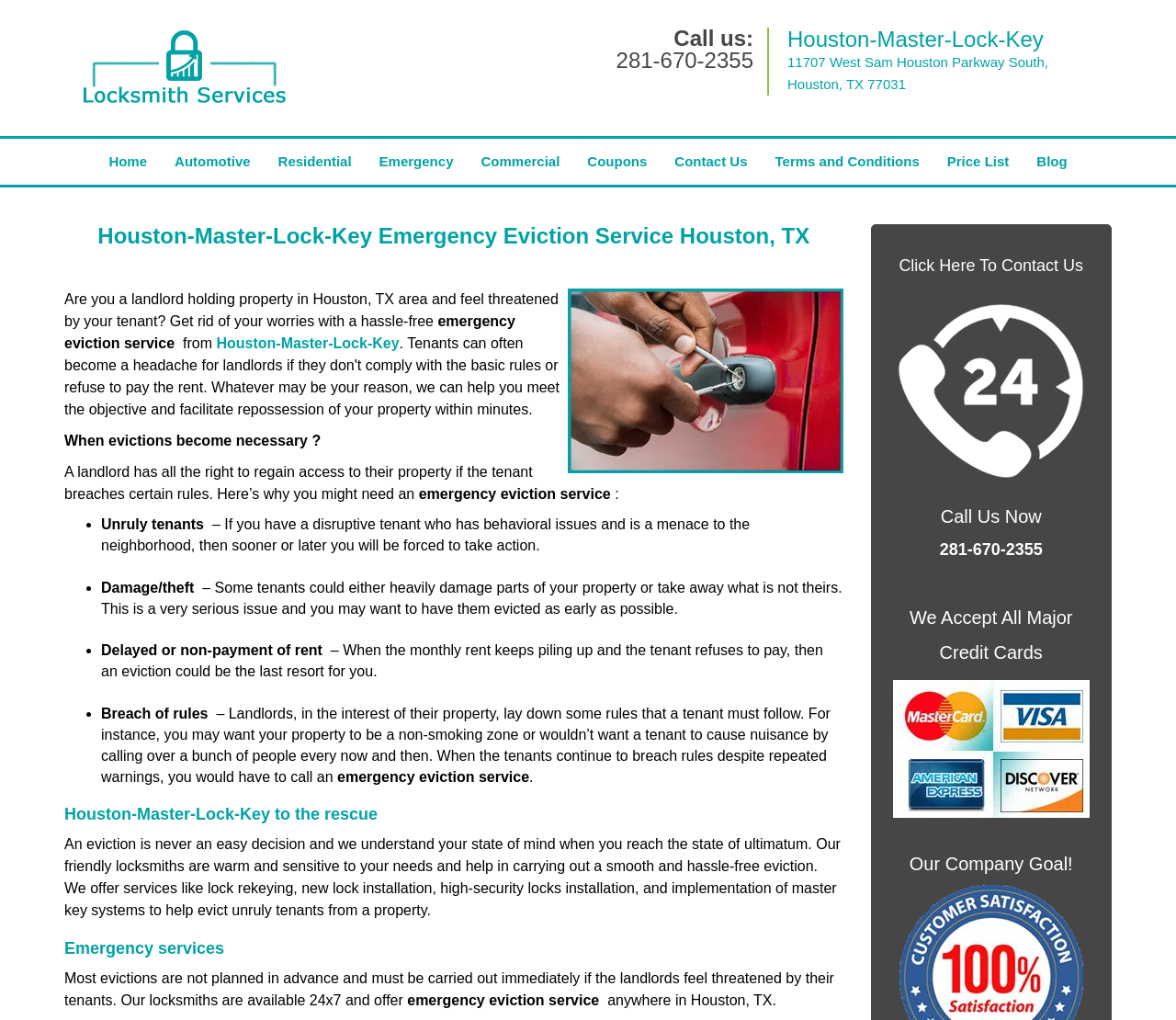Provide your answer in one word or a succinct phrase for the question: 
What is the address of the service provider?

11707 West Sam Houston Parkway South, Houston, TX 77031